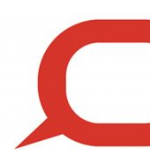Under what license does 'The Conversation' operate?
Answer the question in as much detail as possible.

The platform 'The Conversation' operates under a Creative Commons license, which promotes the sharing of knowledge and information, and is reflected in its commitment to facilitating informed discussions and opinions on a variety of topics affecting society.